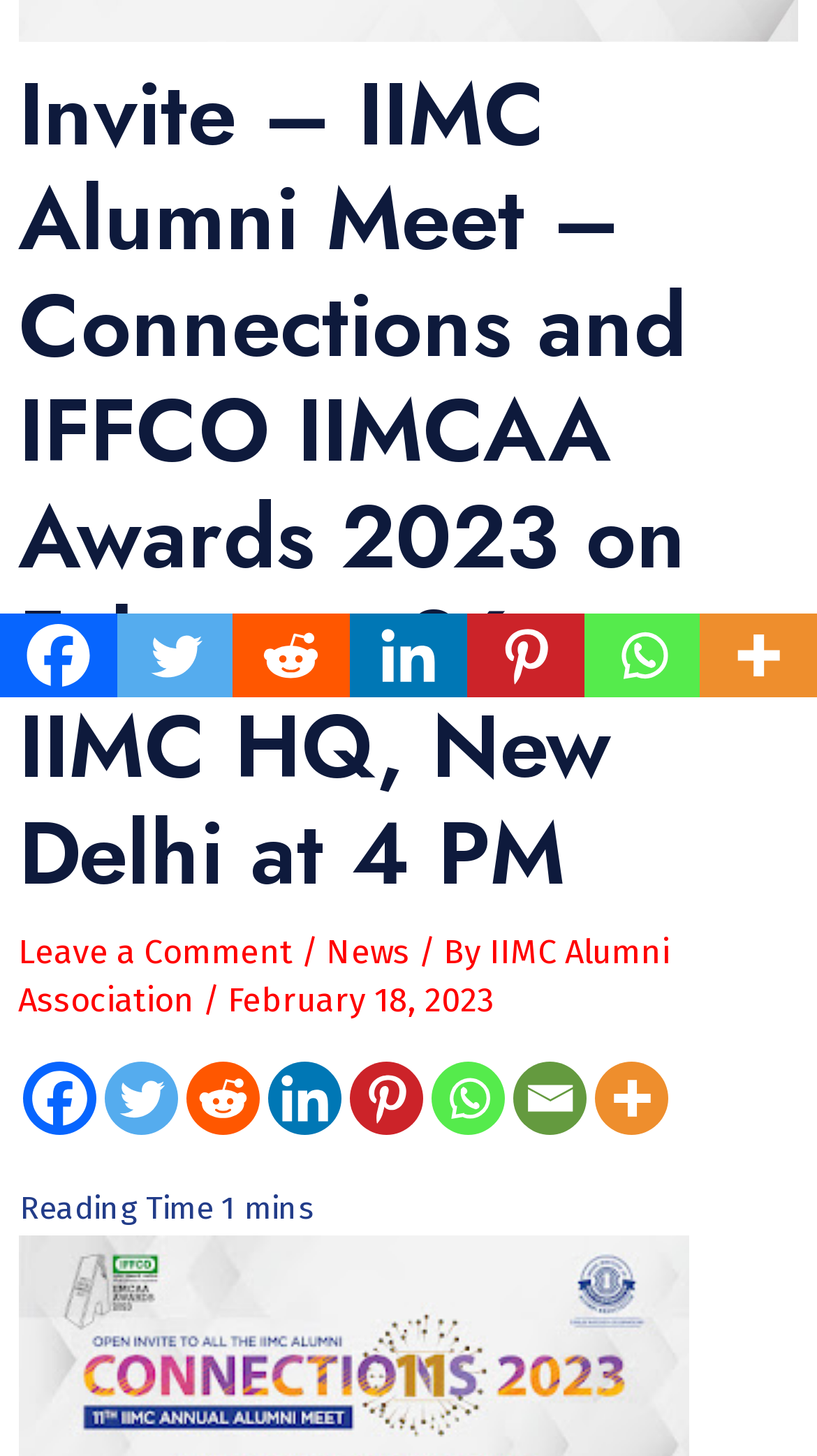Determine the bounding box for the described UI element: "aria-label="Email" title="Email"".

[0.627, 0.73, 0.717, 0.78]